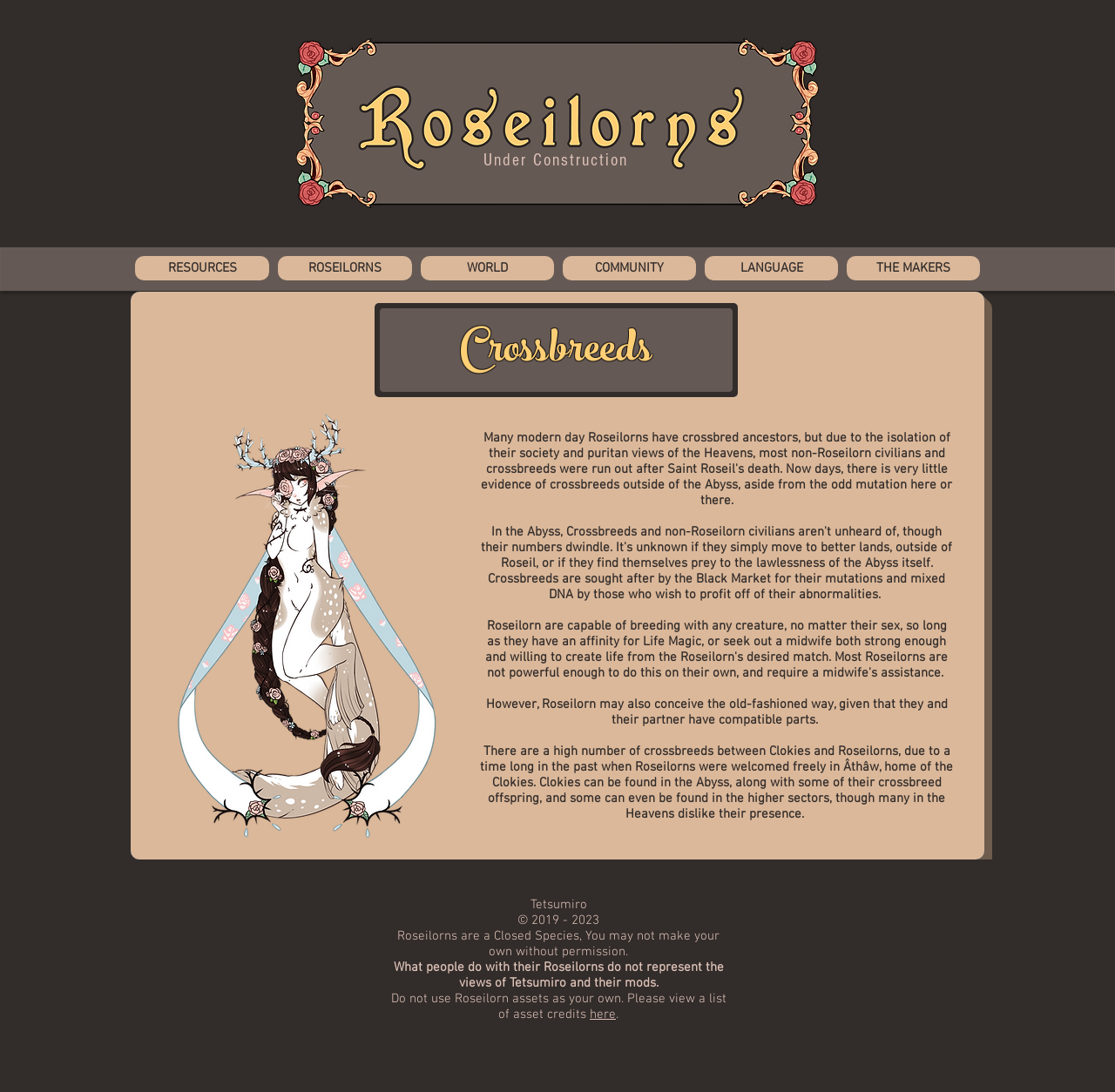Find and provide the bounding box coordinates for the UI element described with: "RESOURCES".

[0.121, 0.234, 0.241, 0.257]